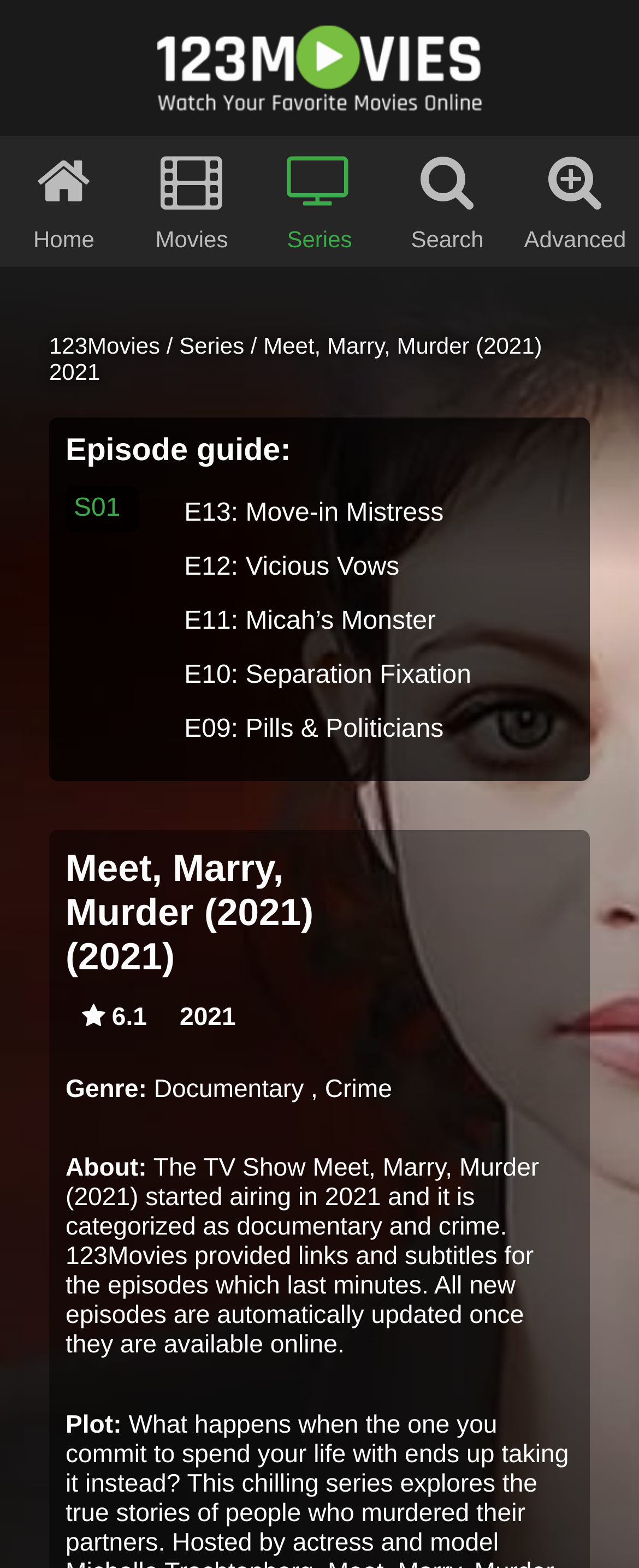Illustrate the webpage thoroughly, mentioning all important details.

The webpage is about the TV show "Meet, Marry, Murder (2021)" and provides information about the show, including its release date, genre, and episode guide. At the top of the page, there is a link to "123Movies" and a search bar with an "Advanced" option. Below the search bar, there are links to "Series" and the show's title, "Meet, Marry, Murder (2021) 2021".

The main content of the page is divided into sections. The first section displays the episode guide, with 13 episodes listed, each with a brief title and a play icon. The episodes are listed in a vertical column, with the first episode, "E01: Betrothal Betrayal", at the top and the last episode, "E13: Move-in Mistress", at the bottom.

To the left of the episode guide, there is a section with information about the show, including its title, rating (6.1), release date (2021), genre (Documentary, Crime), and a brief description. Below this section, there is a longer description of the show, which provides more details about its content and availability on 123Movies.

At the very bottom of the page, there is a link to an unknown destination, but it does not seem to be related to the main content of the page.